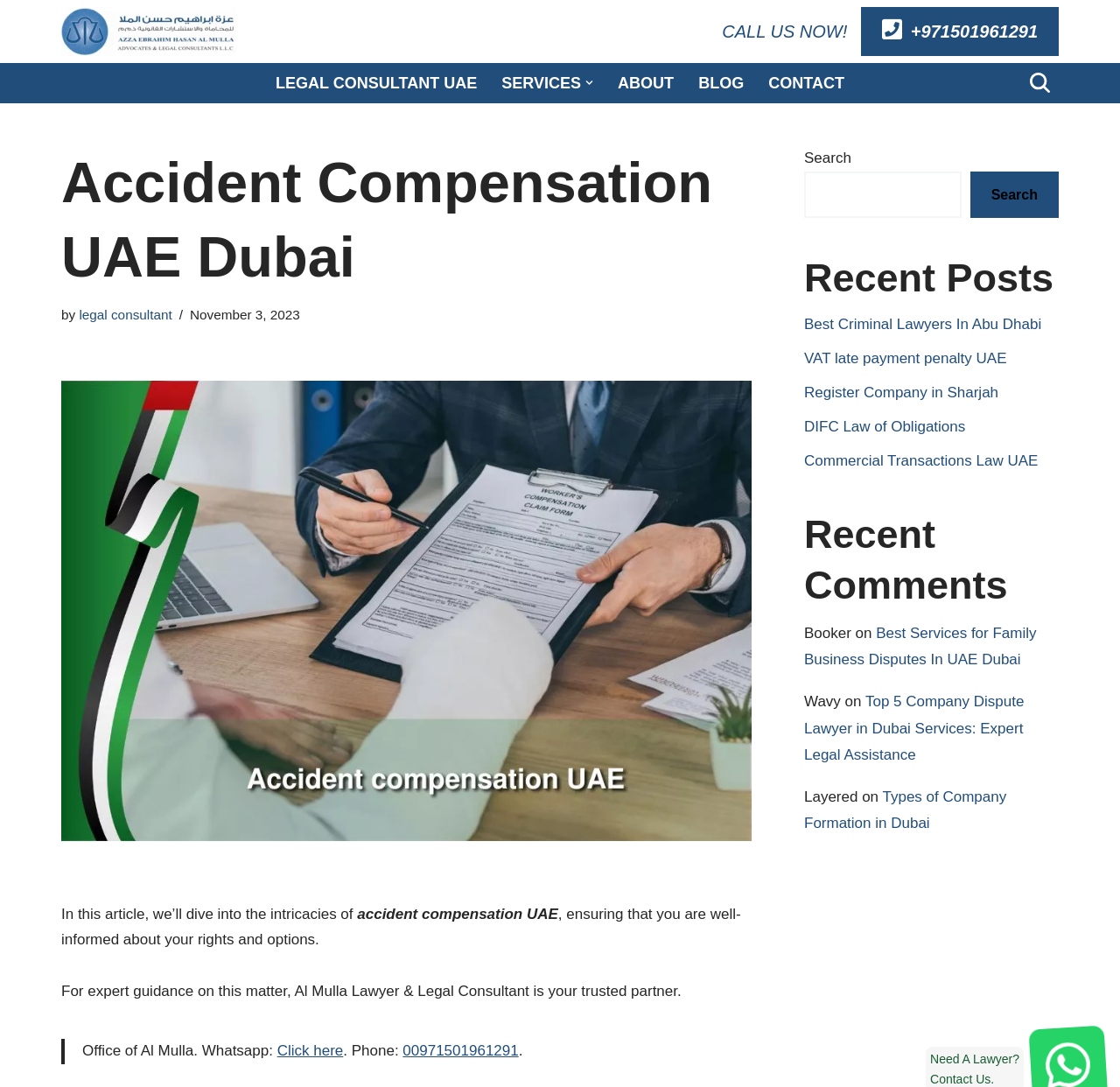Could you specify the bounding box coordinates for the clickable section to complete the following instruction: "Open the 'SERVICES' menu"?

[0.448, 0.064, 0.519, 0.088]